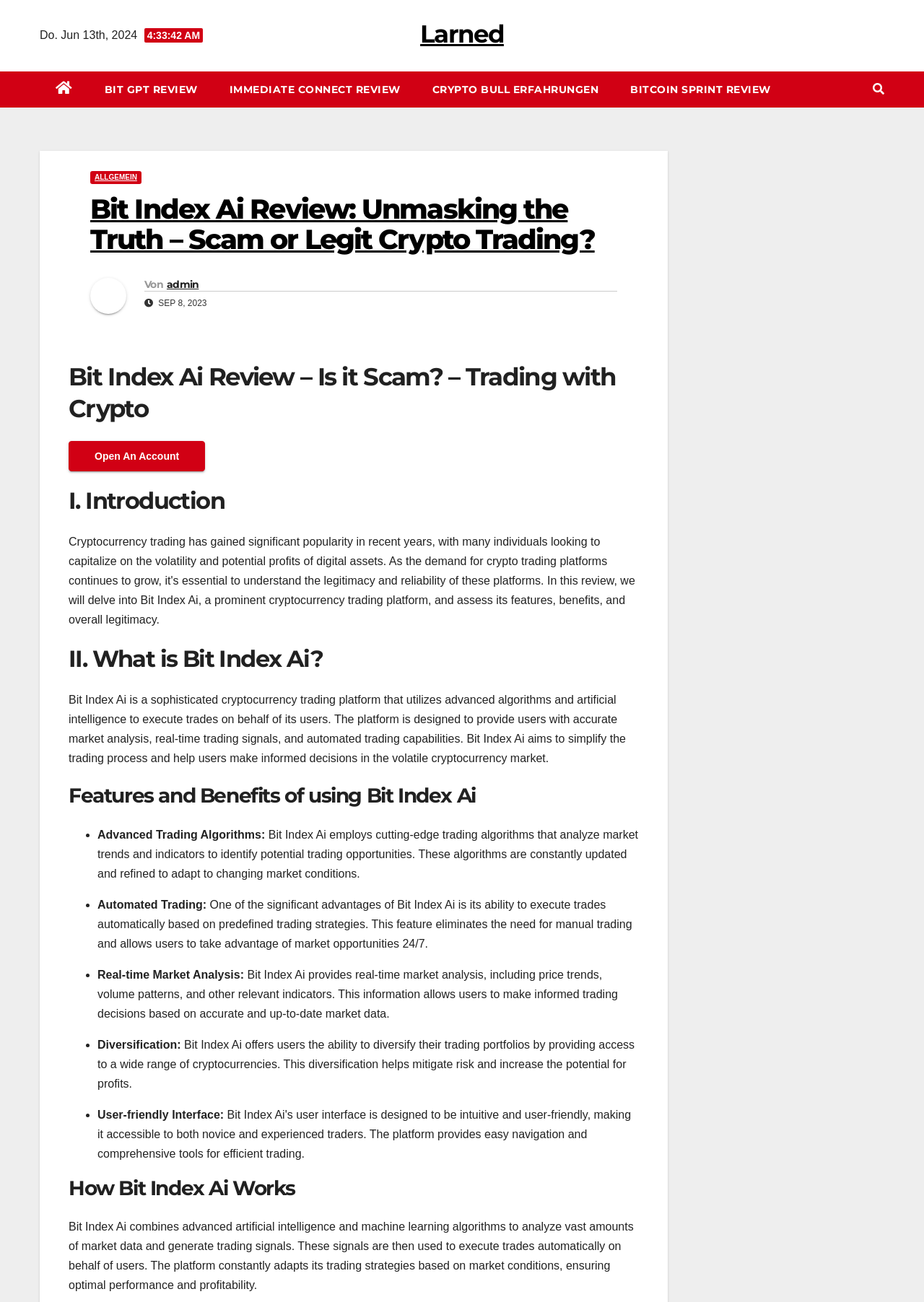Using the description "Allgemein", predict the bounding box of the relevant HTML element.

[0.098, 0.131, 0.153, 0.141]